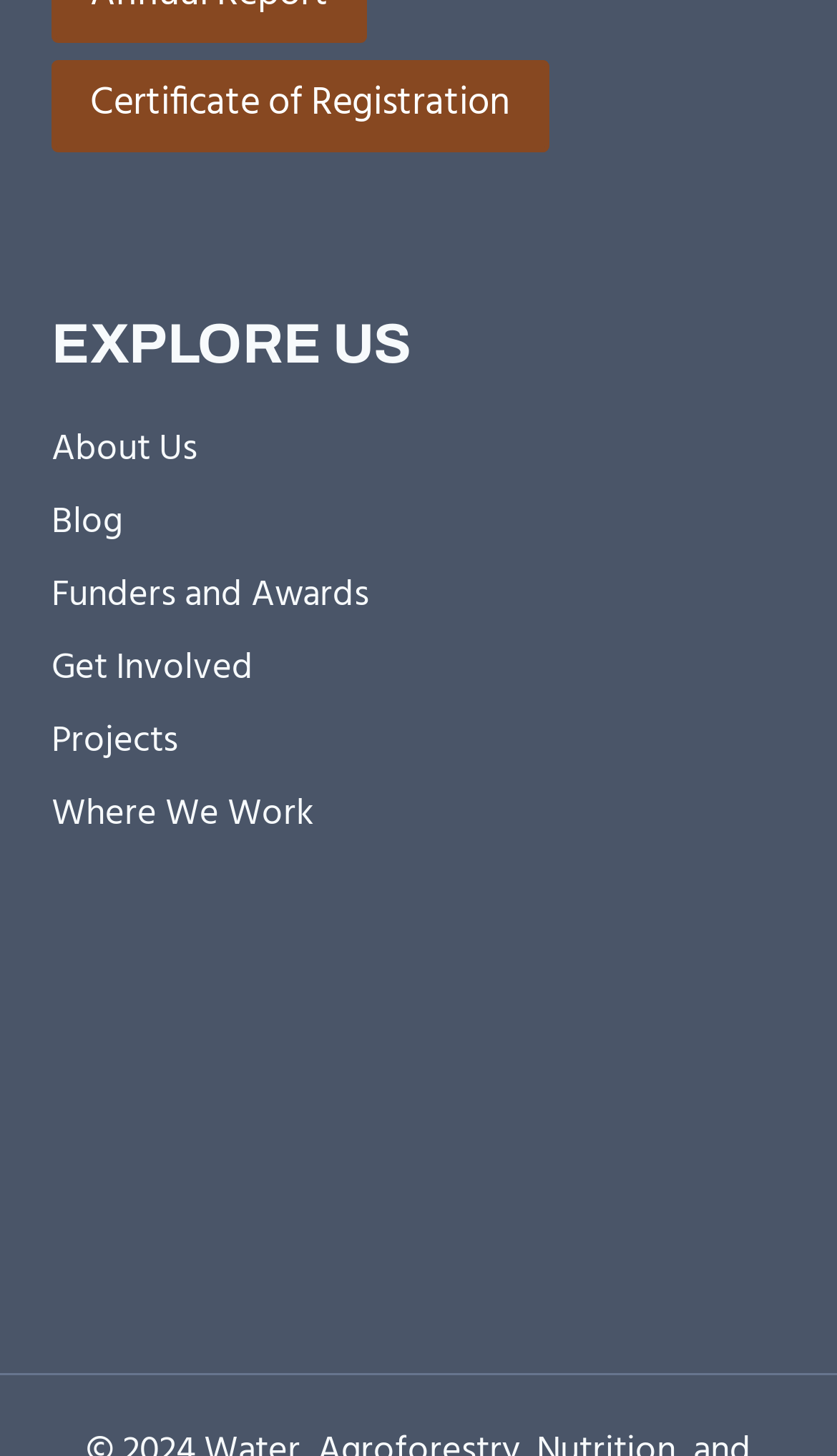How many figures are on the webpage?
Could you give a comprehensive explanation in response to this question?

There are 2 figures on the webpage which are located at the bottom of the webpage with bounding boxes of [0.062, 0.688, 0.938, 0.753] and [0.062, 0.782, 0.938, 0.899]. These figures contain links to 'Global Giving' and 'DonorSee' respectively.